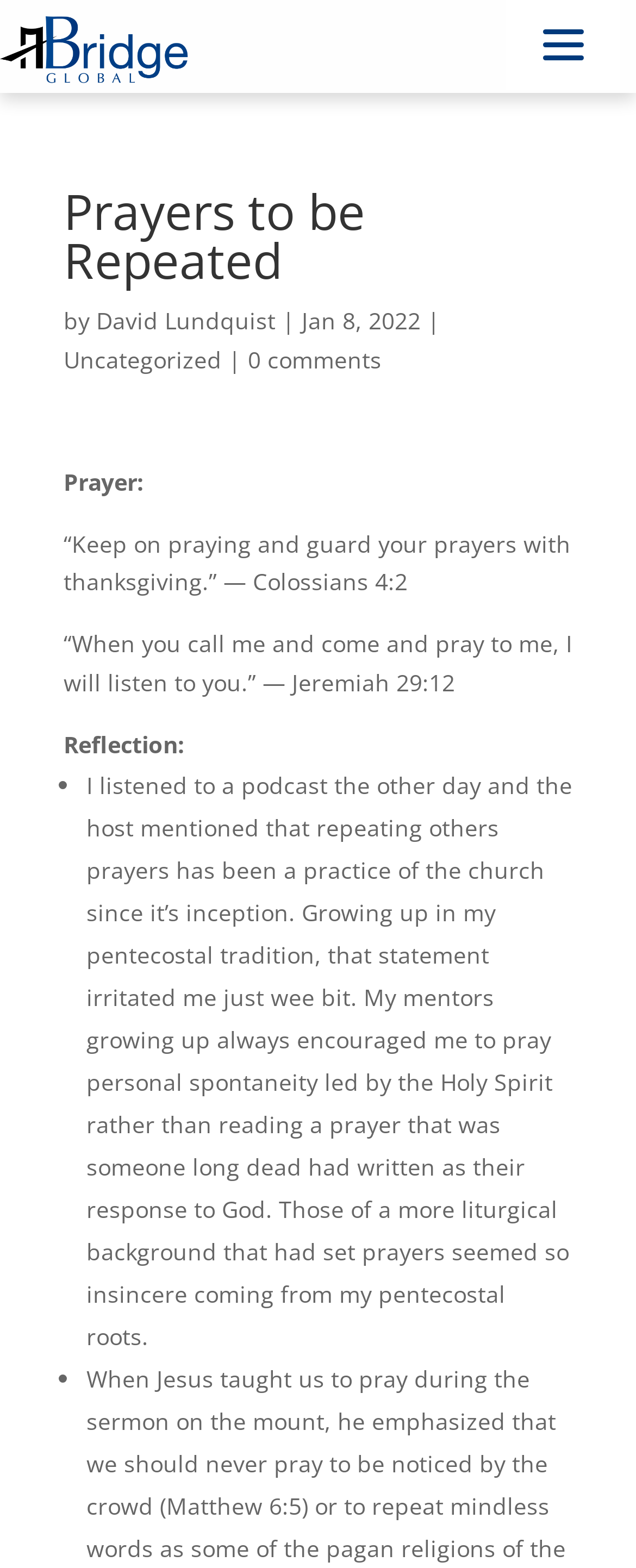What is the category of the prayer reflection?
Give a single word or phrase as your answer by examining the image.

Uncategorized